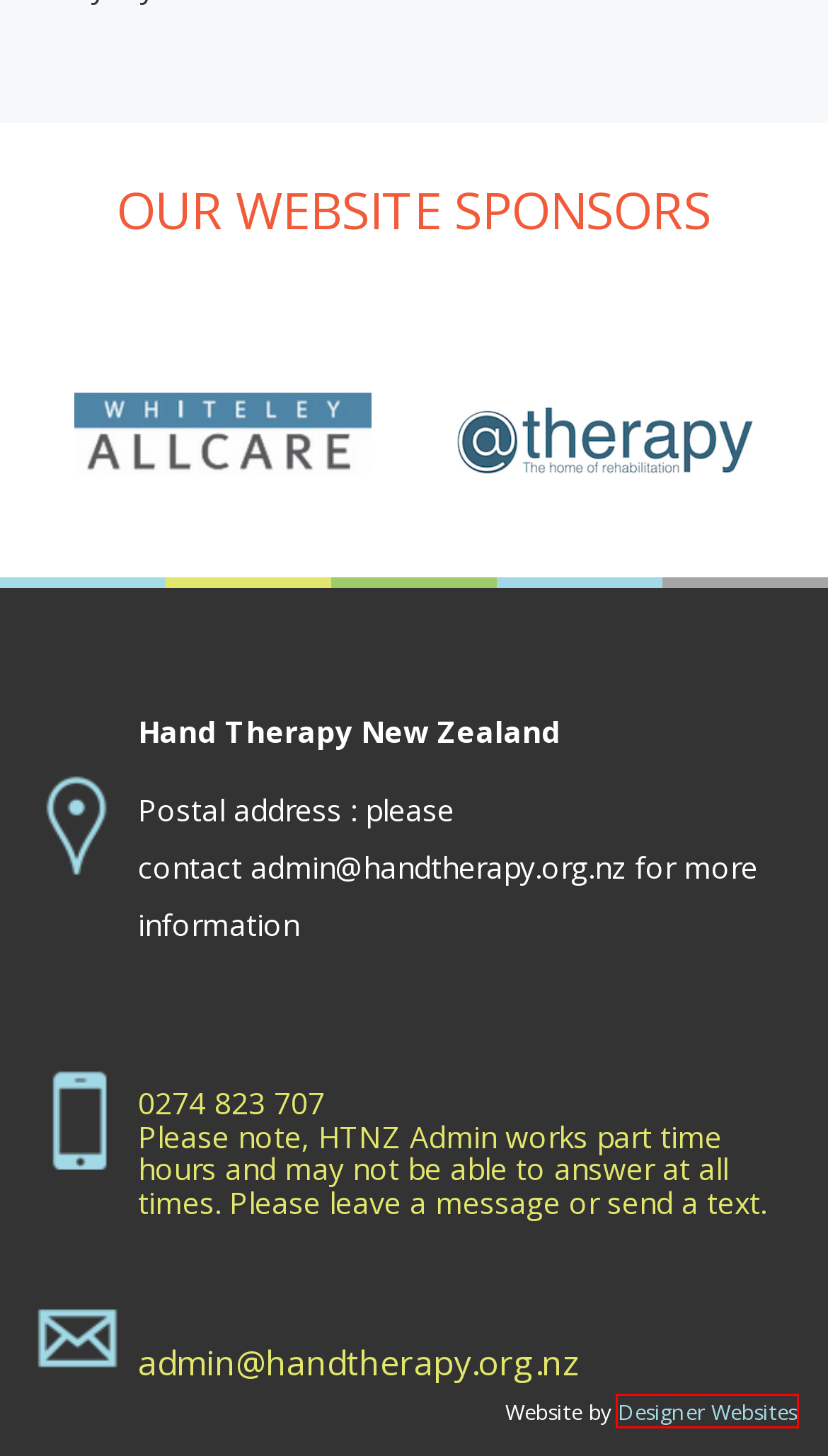Analyze the given webpage screenshot and identify the UI element within the red bounding box. Select the webpage description that best matches what you expect the new webpage to look like after clicking the element. Here are the candidates:
A. Treatments :: concrete5
B. About :: concrete5
C. Find a Registered Hand Therapist in New Zealand
D. list of different membership categories for Hand Therapy New Zealand
E. FAQ :: concrete5
F. Contact :: concrete5
G. Designer Digital | Web Design & Digital Marketing | Website Design Auckland | Google Ads Management
H. Blog :: concrete5

G